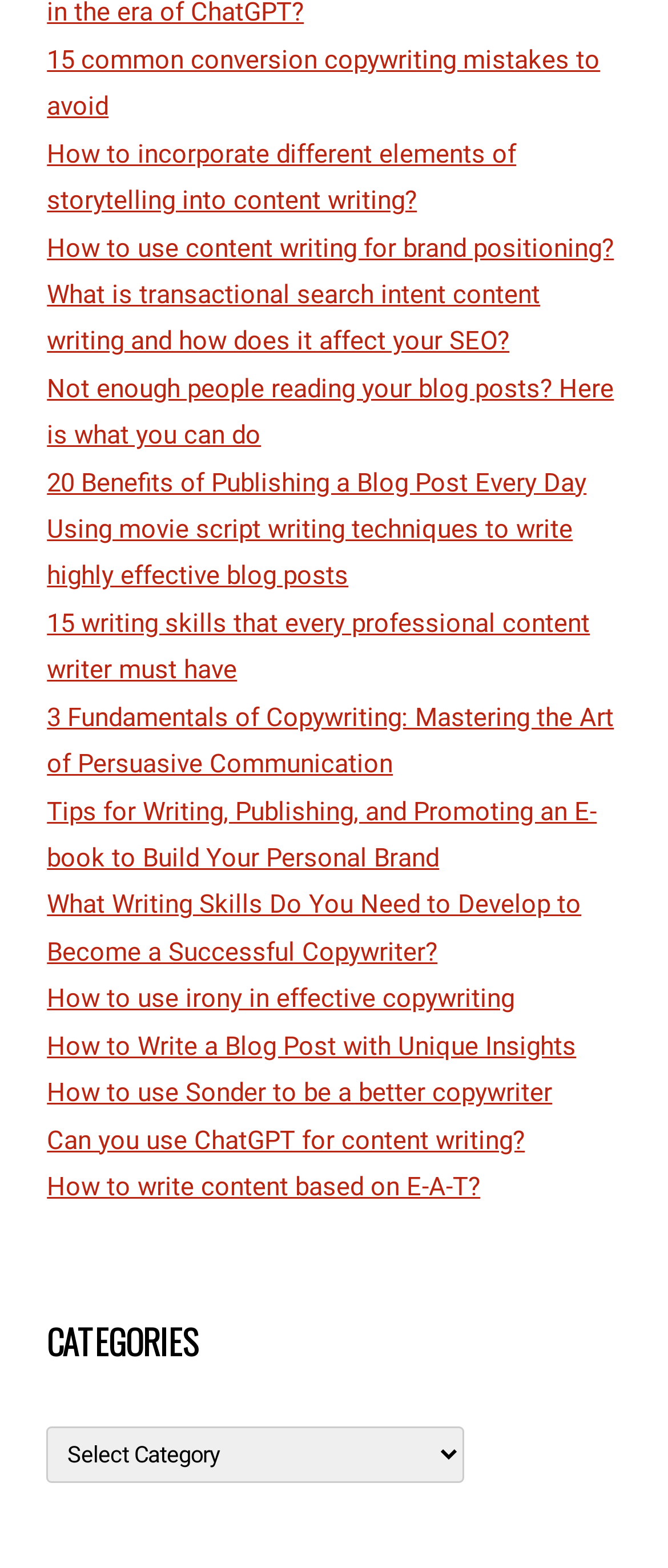Indicate the bounding box coordinates of the element that needs to be clicked to satisfy the following instruction: "Visit MAC REDD EMPIRE". The coordinates should be four float numbers between 0 and 1, i.e., [left, top, right, bottom].

None